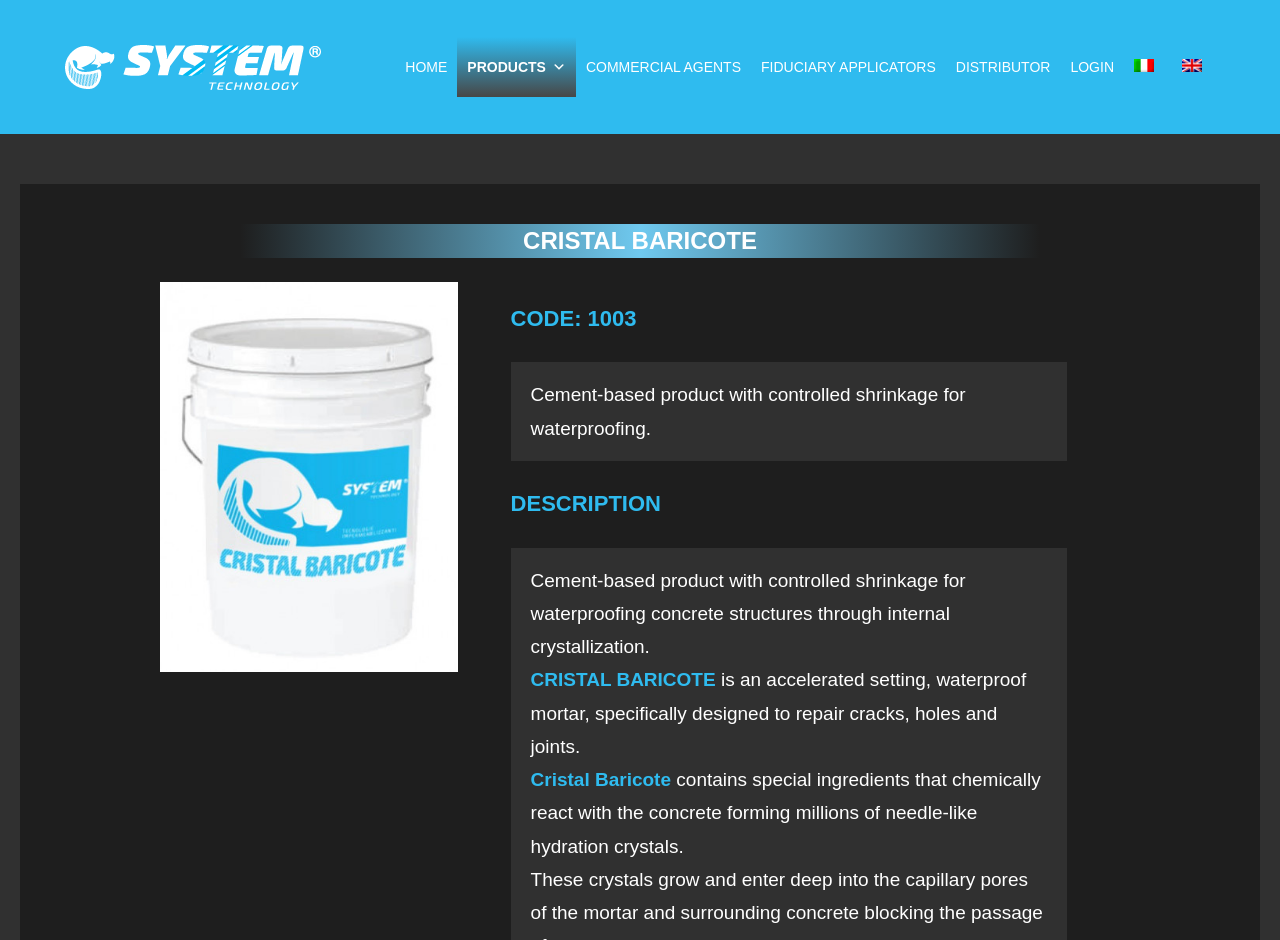Determine the bounding box coordinates of the UI element that matches the following description: "COMMERCIAL AGENTS". The coordinates should be four float numbers between 0 and 1 in the format [left, top, right, bottom].

[0.45, 0.039, 0.587, 0.103]